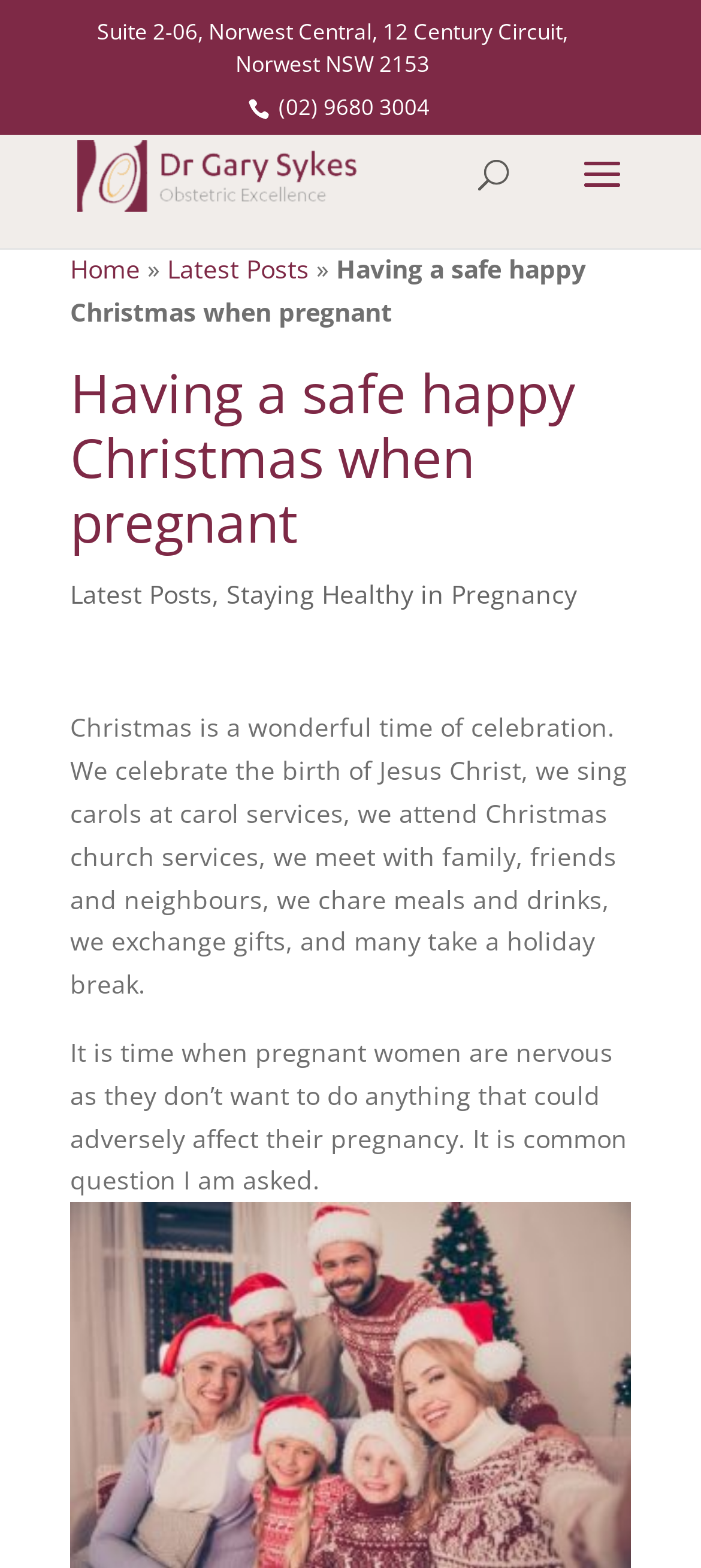Determine the bounding box coordinates for the UI element matching this description: "name="s" placeholder="Search …" title="Search for:"".

[0.463, 0.066, 0.823, 0.068]